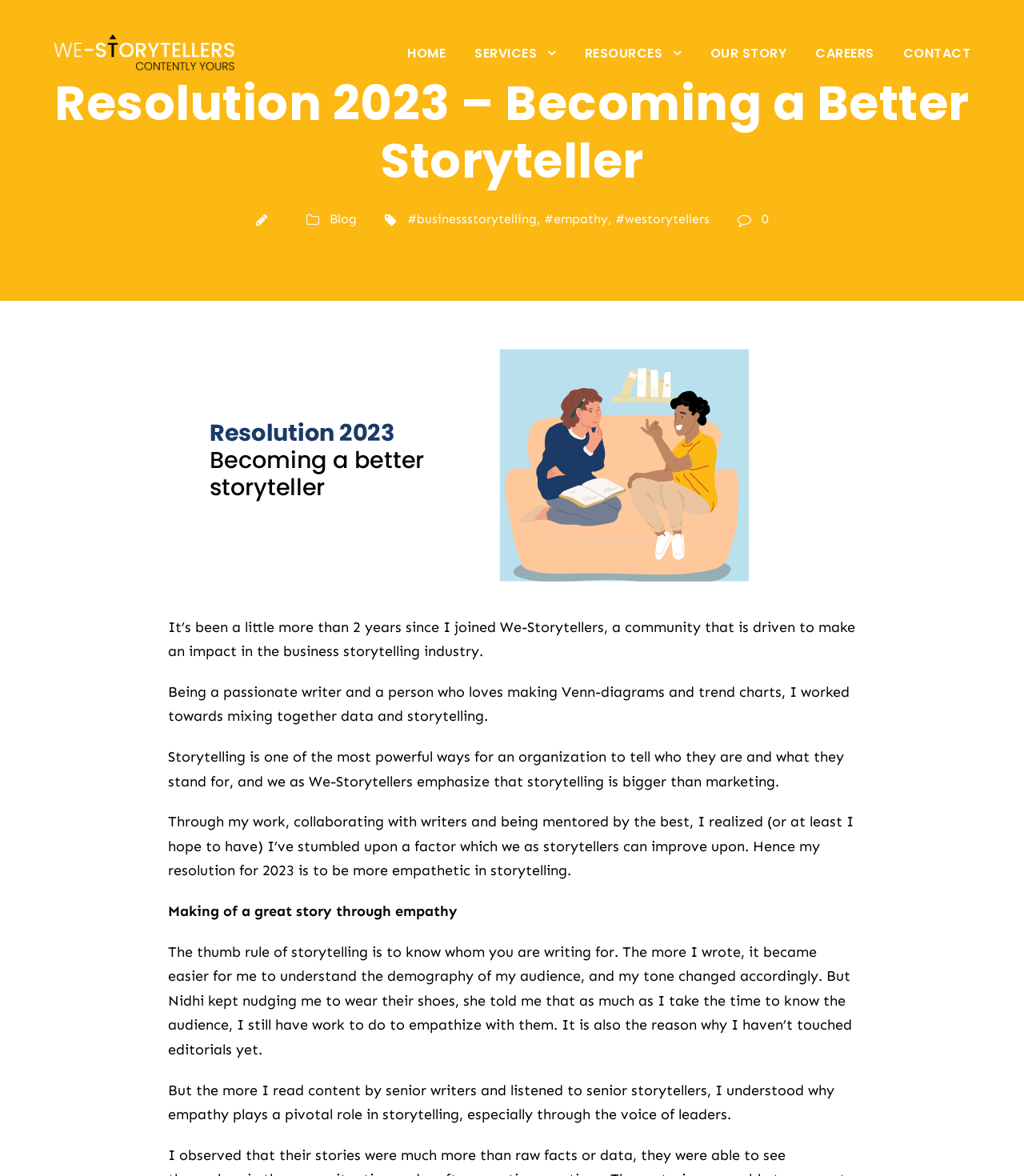Pinpoint the bounding box coordinates of the element to be clicked to execute the instruction: "Learn more about business storytelling".

[0.397, 0.18, 0.524, 0.193]